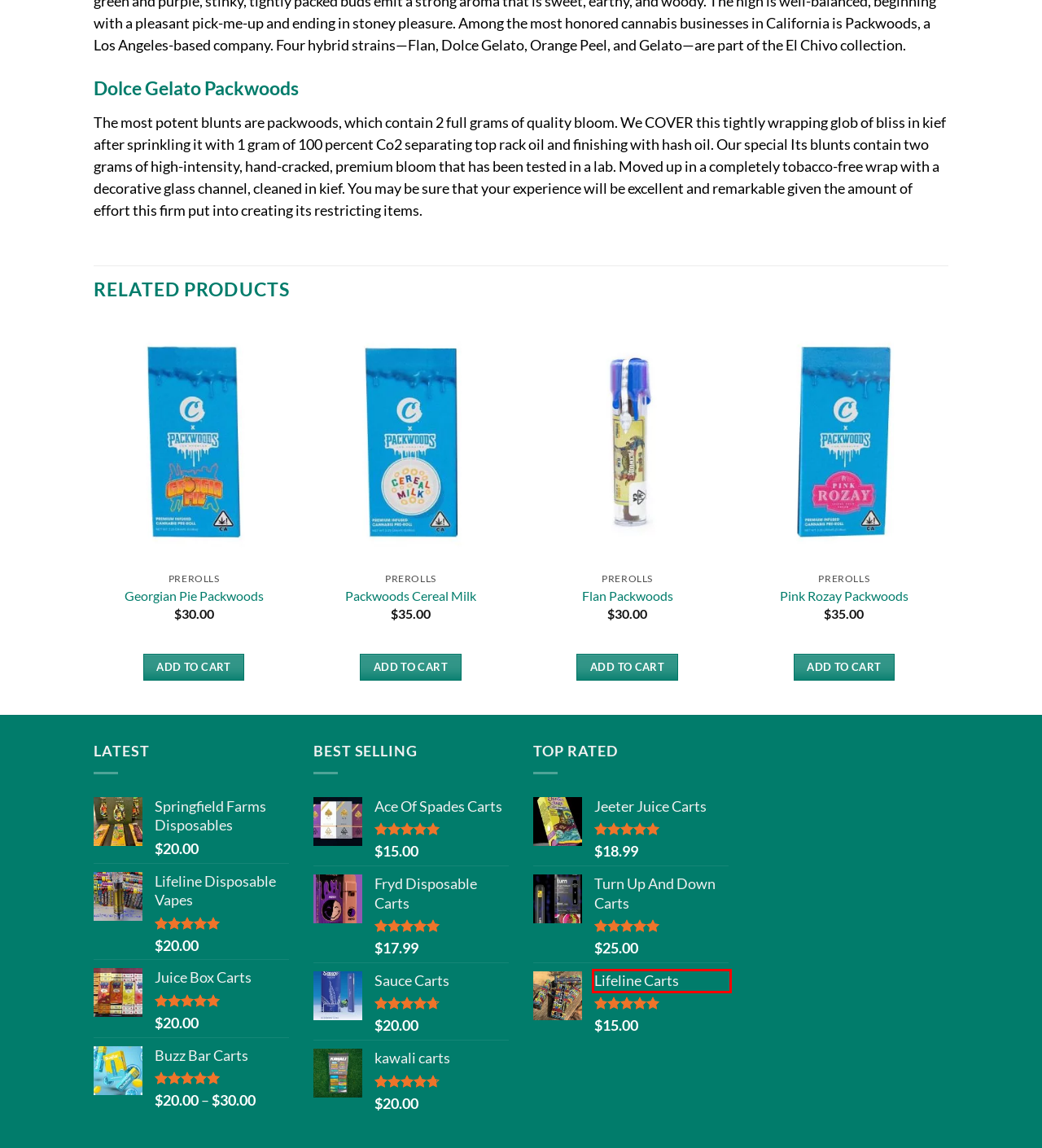Review the webpage screenshot provided, noting the red bounding box around a UI element. Choose the description that best matches the new webpage after clicking the element within the bounding box. The following are the options:
A. Turn Up And Down Carts For Sale Online
B. Pink Rozay Packwoods
C. Lifeline Disposable Vapes For Sale Online
D. Fryd Disposable Carts - Buy Fryd Disposable Vapes Online
E. Juice Box Carts For Sale Online - Buy Juice Box Carts Online
F. Ace Of Spades Carts - Buy Ace Of Spades Carts Online
G. Buzz Bar Carts For Sale Online - Buzz Bar Vape Carts
H. Lifeline Carts - Lifeline Carts For Sale Online

H